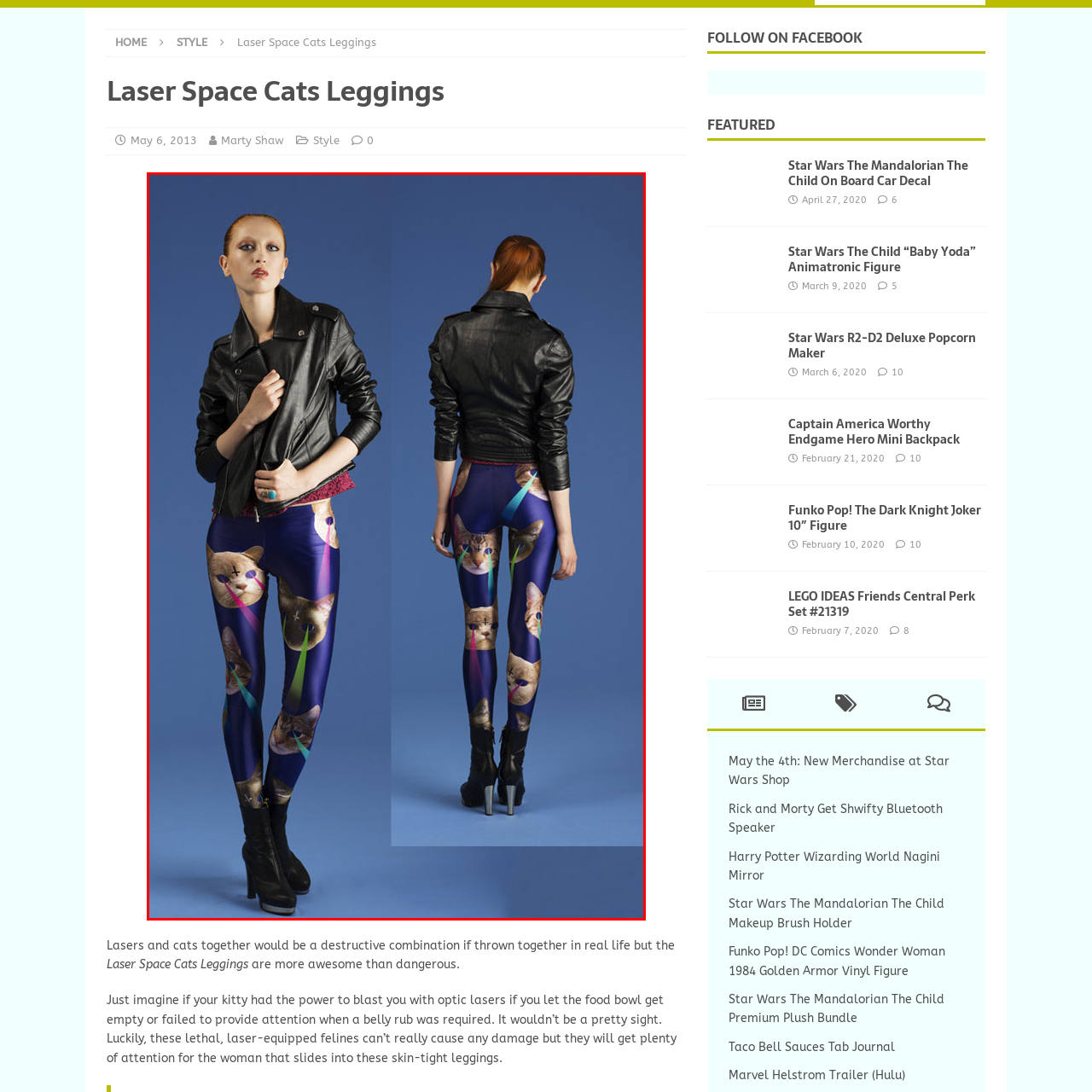Provide a thorough description of the image enclosed within the red border.

This striking image features a fashion model showcasing a unique pair of leggings adorned with vibrant, playful designs of cats, set against a bold blue backdrop. The leggings, titled "Laser Space Cats," exemplify a fun and whimsical approach to fashion, combining feline imagery with bold colors and geometric shapes. The model complements the look with a fitted black leather jacket and high-heeled boots, adding an edgy contrast to the lively print. This ensemble captures a playful yet stylish vibe, perfect for making a statement in any casual or unconventional setting.